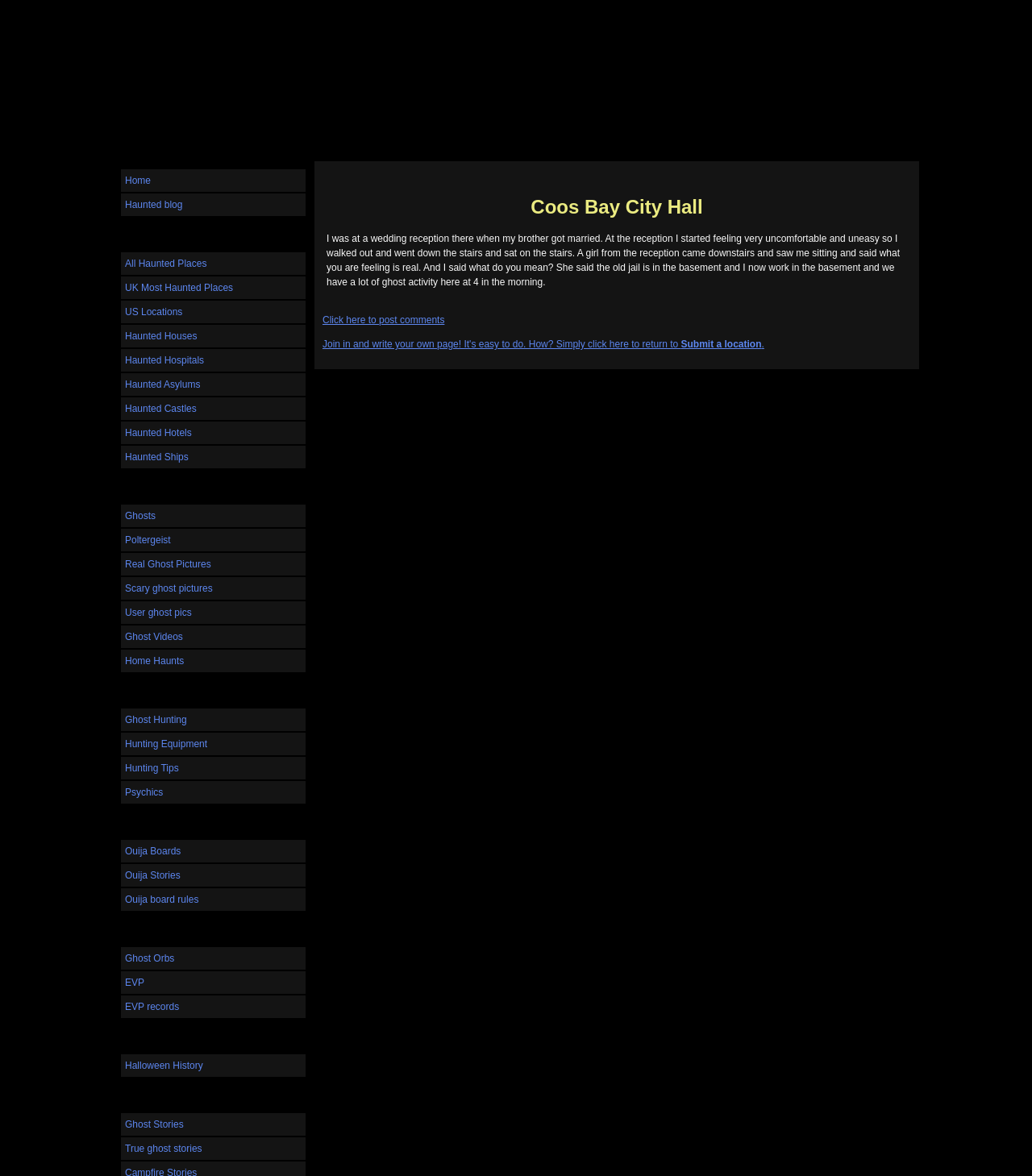Identify the bounding box for the given UI element using the description provided. Coordinates should be in the format (top-left x, top-left y, bottom-right x, bottom-right y) and must be between 0 and 1. Here is the description: Psychics

[0.117, 0.664, 0.296, 0.683]